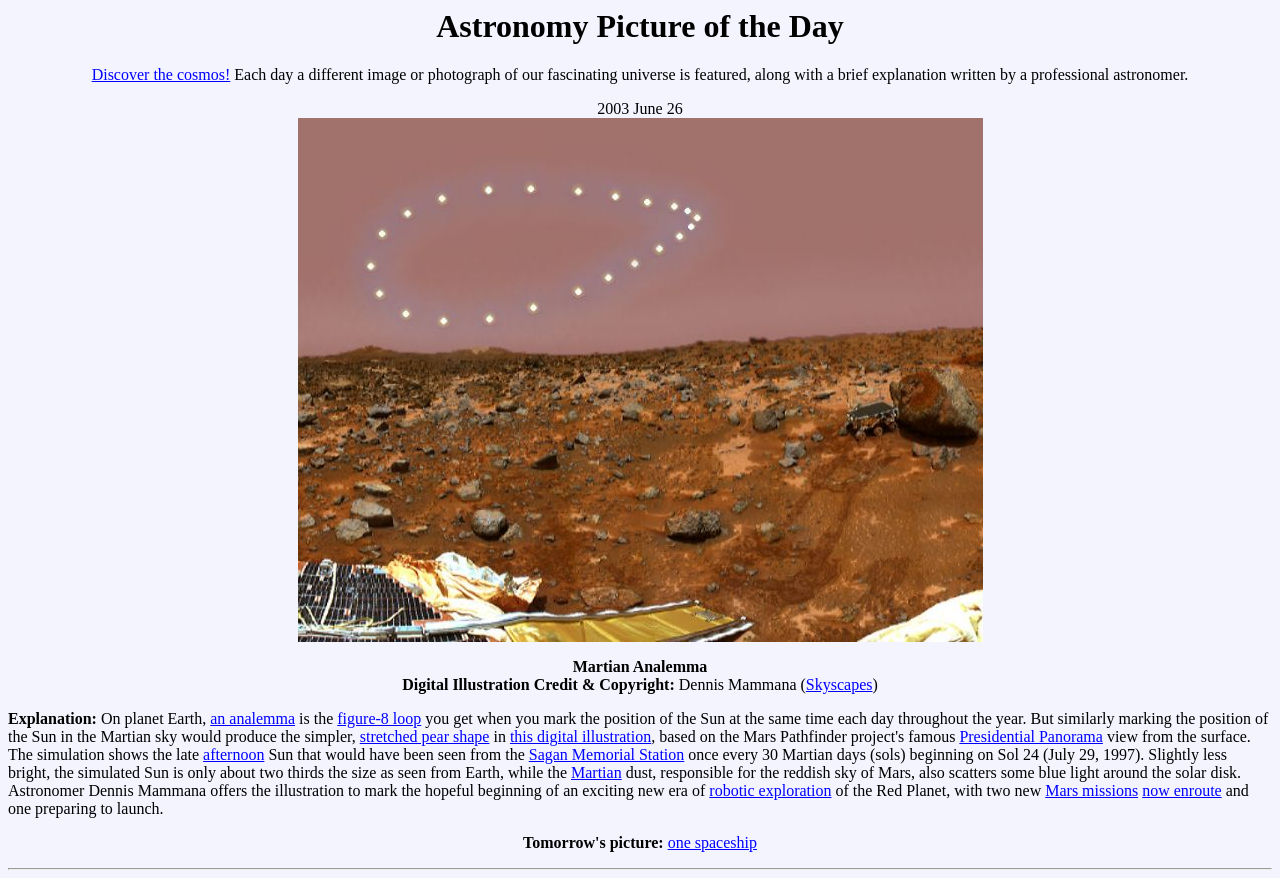Please give a short response to the question using one word or a phrase:
What is the date of the featured image?

2003 June 26